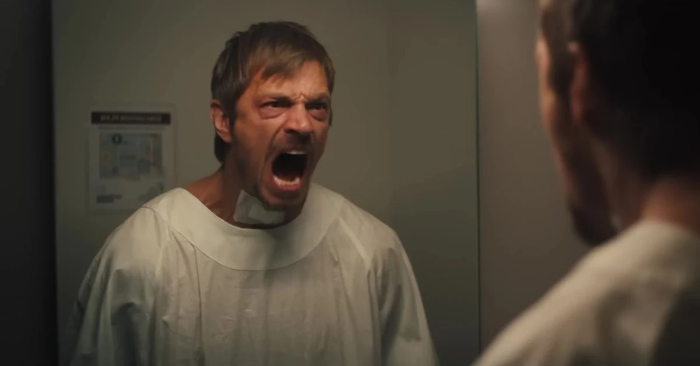What themes does the movie 'Silent Night' explore?
Look at the image and provide a detailed response to the question.

The caption suggests that the movie 'Silent Night' delves into themes of retribution and redemption, which are likely to be central to the narrative. The image itself, with its focus on the character's emotional turmoil, hints at a story that explores the complexities of human psychology and the quest for redemption.